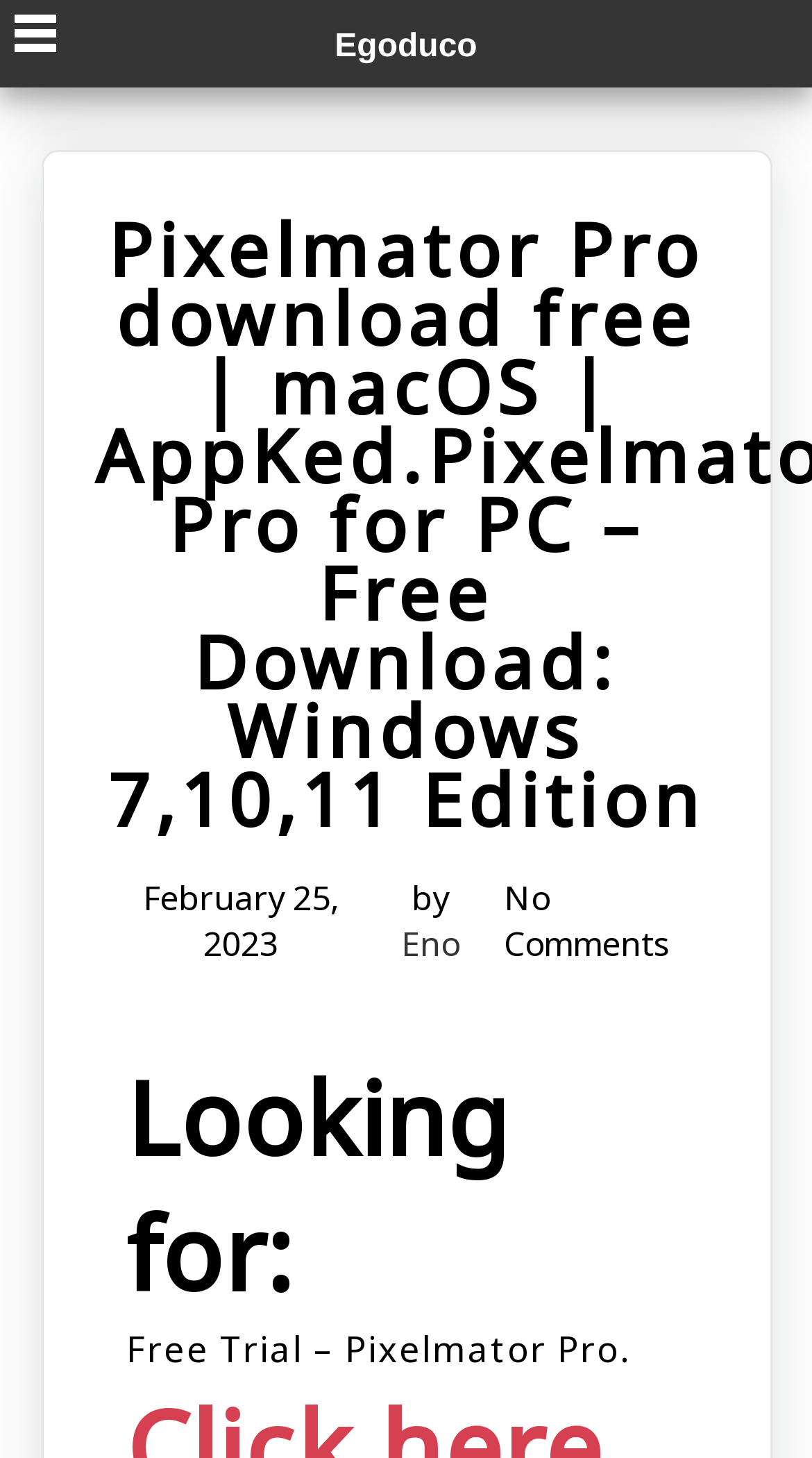What is the software being discussed?
Give a one-word or short phrase answer based on the image.

Pixelmator Pro